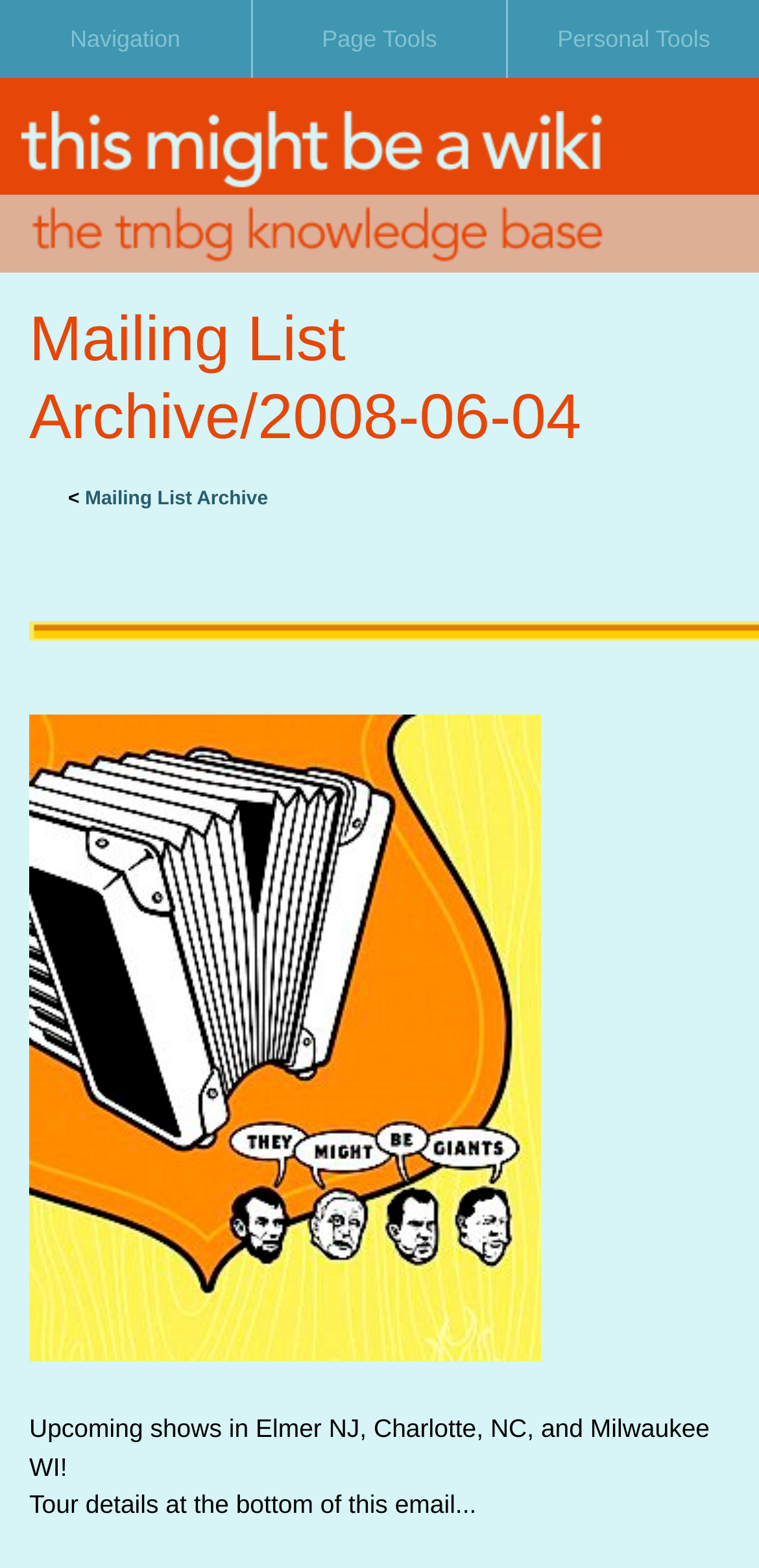Locate the bounding box coordinates of the clickable element to fulfill the following instruction: "Read the article". Provide the coordinates as four float numbers between 0 and 1 in the format [left, top, right, bottom].

[0.33, 0.056, 0.67, 0.087]